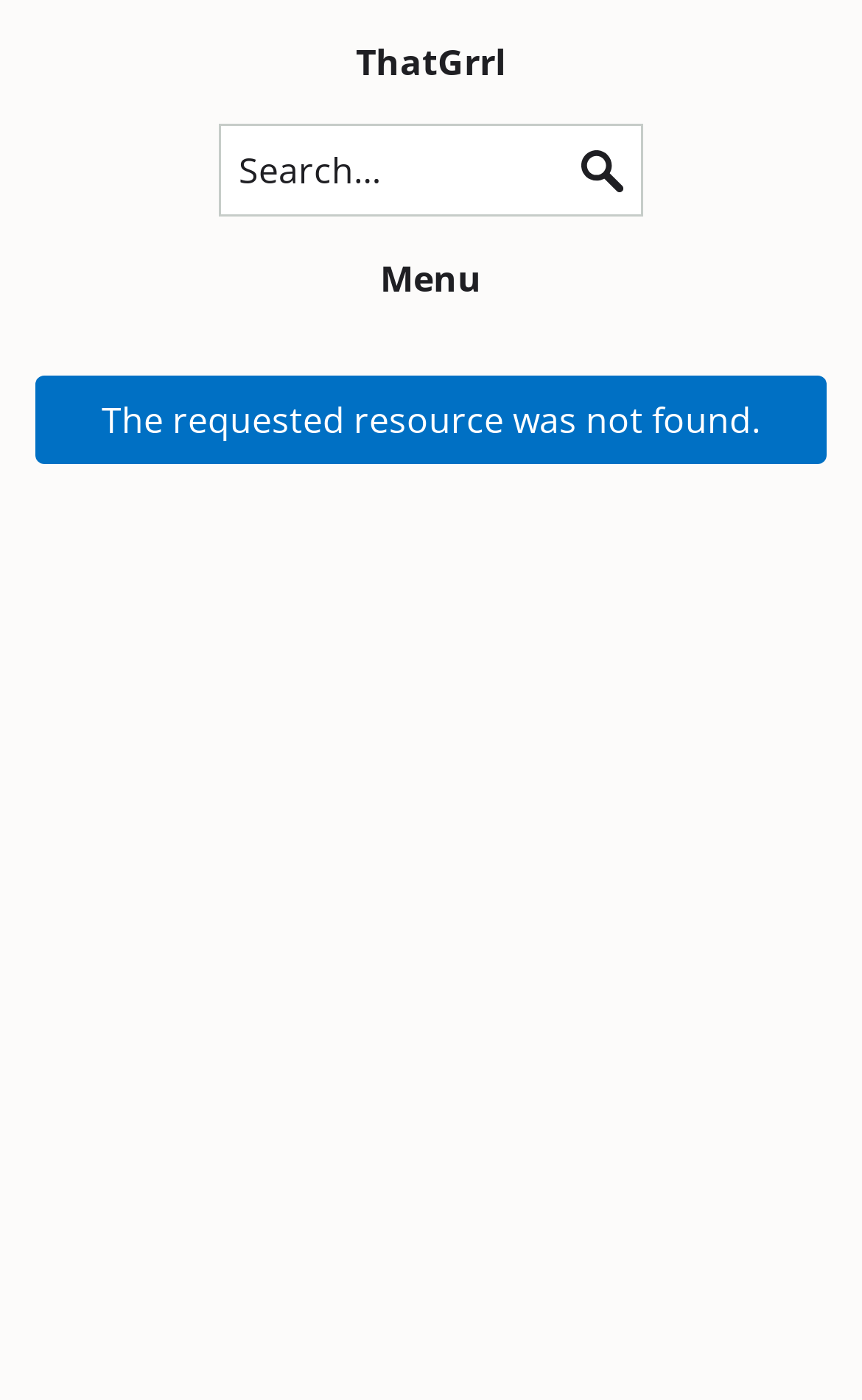Bounding box coordinates are specified in the format (top-left x, top-left y, bottom-right x, bottom-right y). All values are floating point numbers bounded between 0 and 1. Please provide the bounding box coordinate of the region this sentence describes: Search

[0.649, 0.088, 0.746, 0.155]